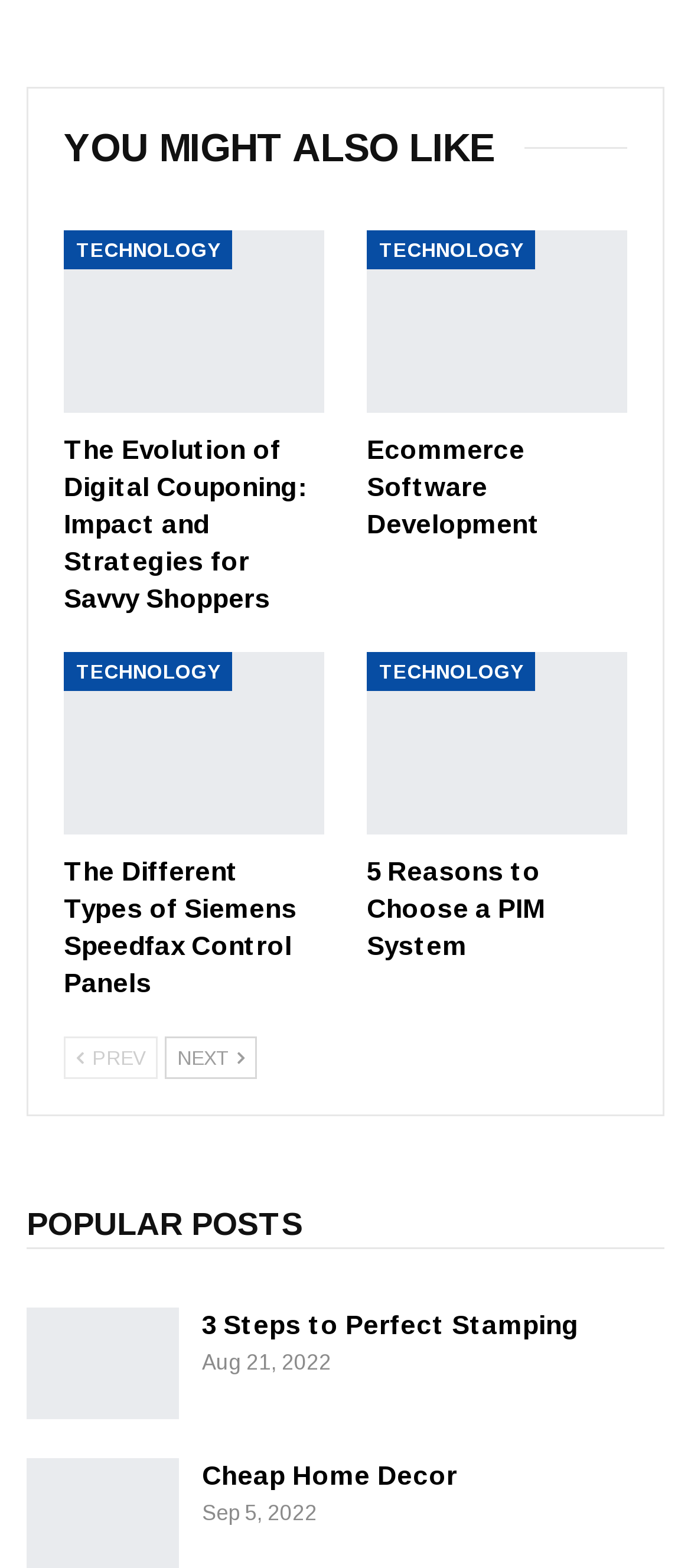Identify the bounding box coordinates of the section that should be clicked to achieve the task described: "View 'The Evolution of Digital Couponing: Impact and Strategies for Savvy Shoppers'".

[0.092, 0.147, 0.469, 0.263]